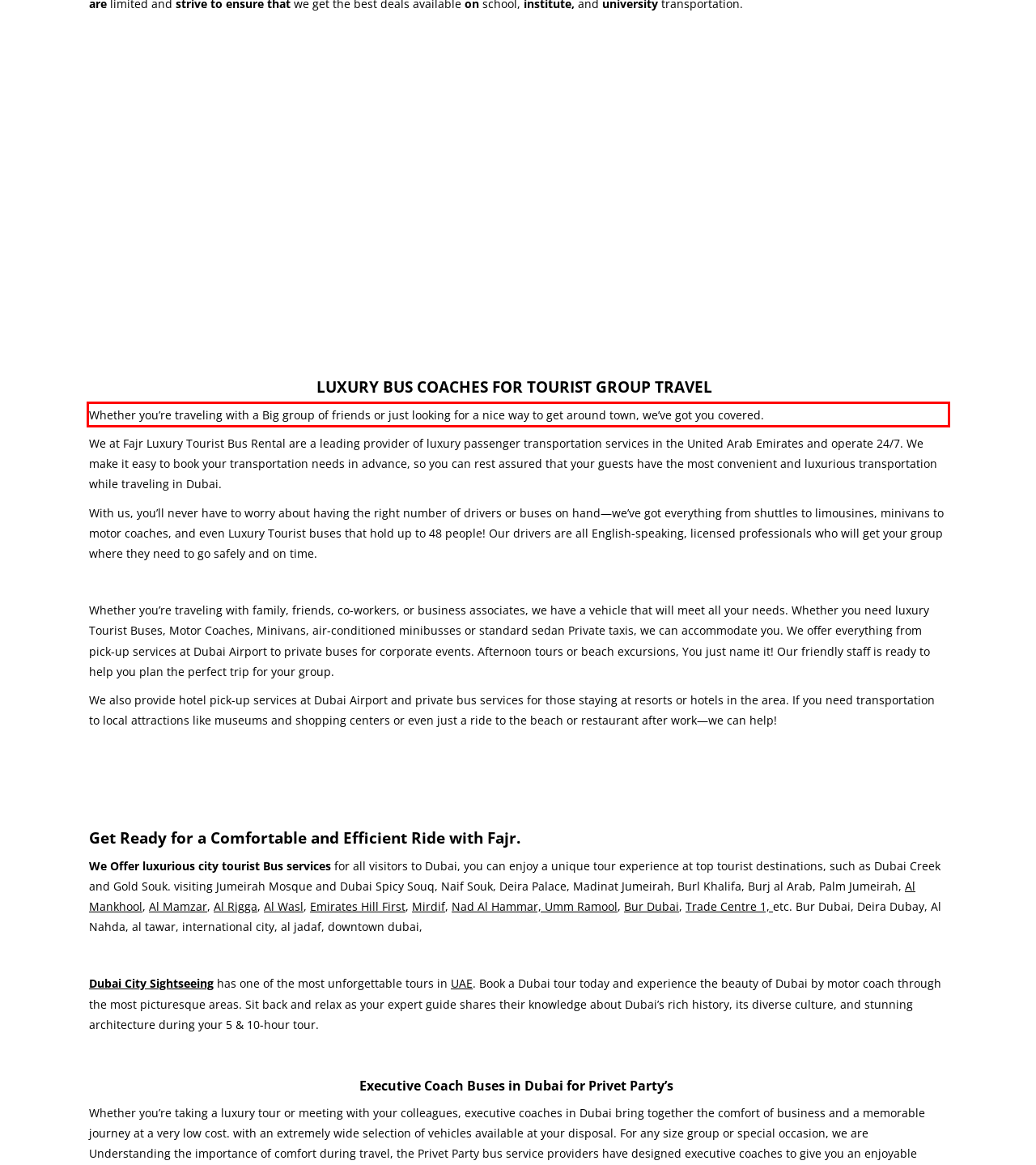Please look at the screenshot provided and find the red bounding box. Extract the text content contained within this bounding box.

Whether you’re traveling with a Big group of friends or just looking for a nice way to get around town, we’ve got you covered.